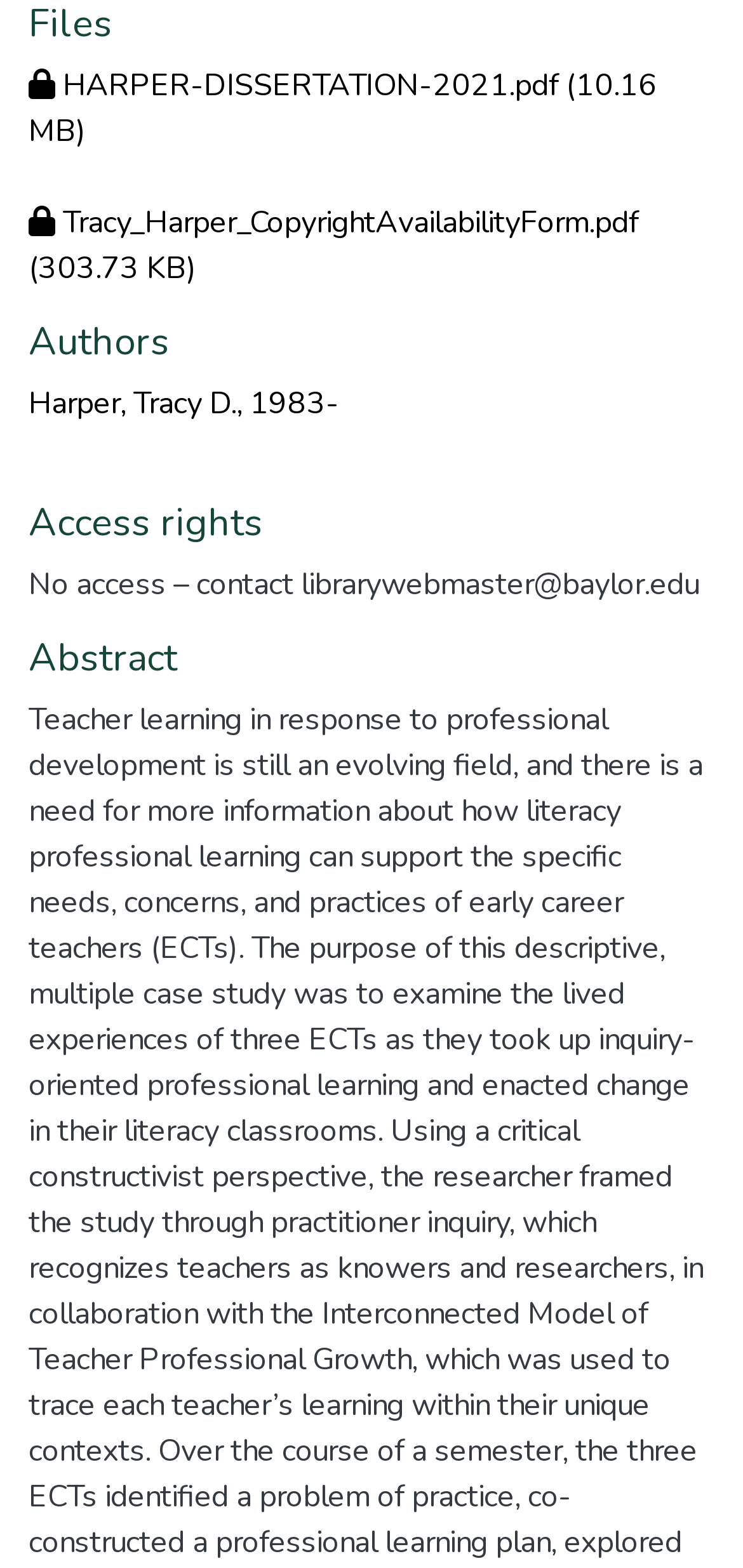What is the contact email for access rights?
Answer the question with a single word or phrase by looking at the picture.

librarywebmaster@baylor.edu